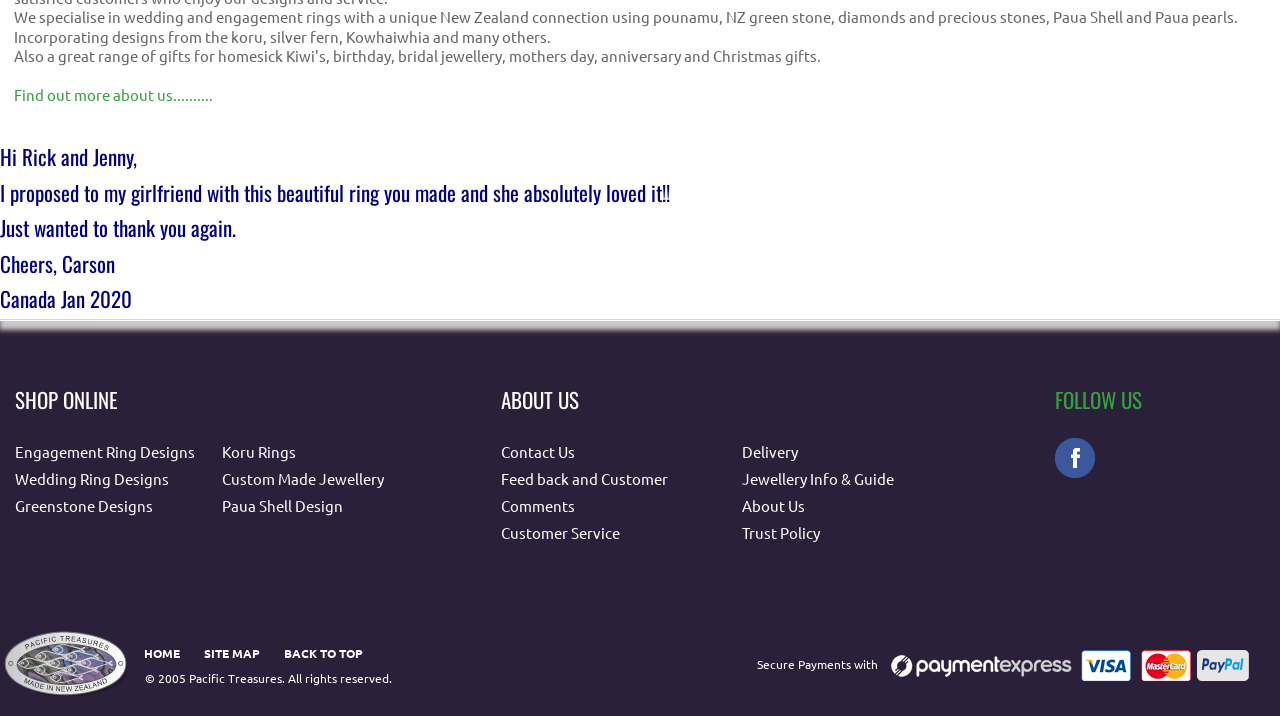Please provide the bounding box coordinates for the element that needs to be clicked to perform the instruction: "Go back to home page". The coordinates must consist of four float numbers between 0 and 1, formatted as [left, top, right, bottom].

[0.113, 0.901, 0.146, 0.923]